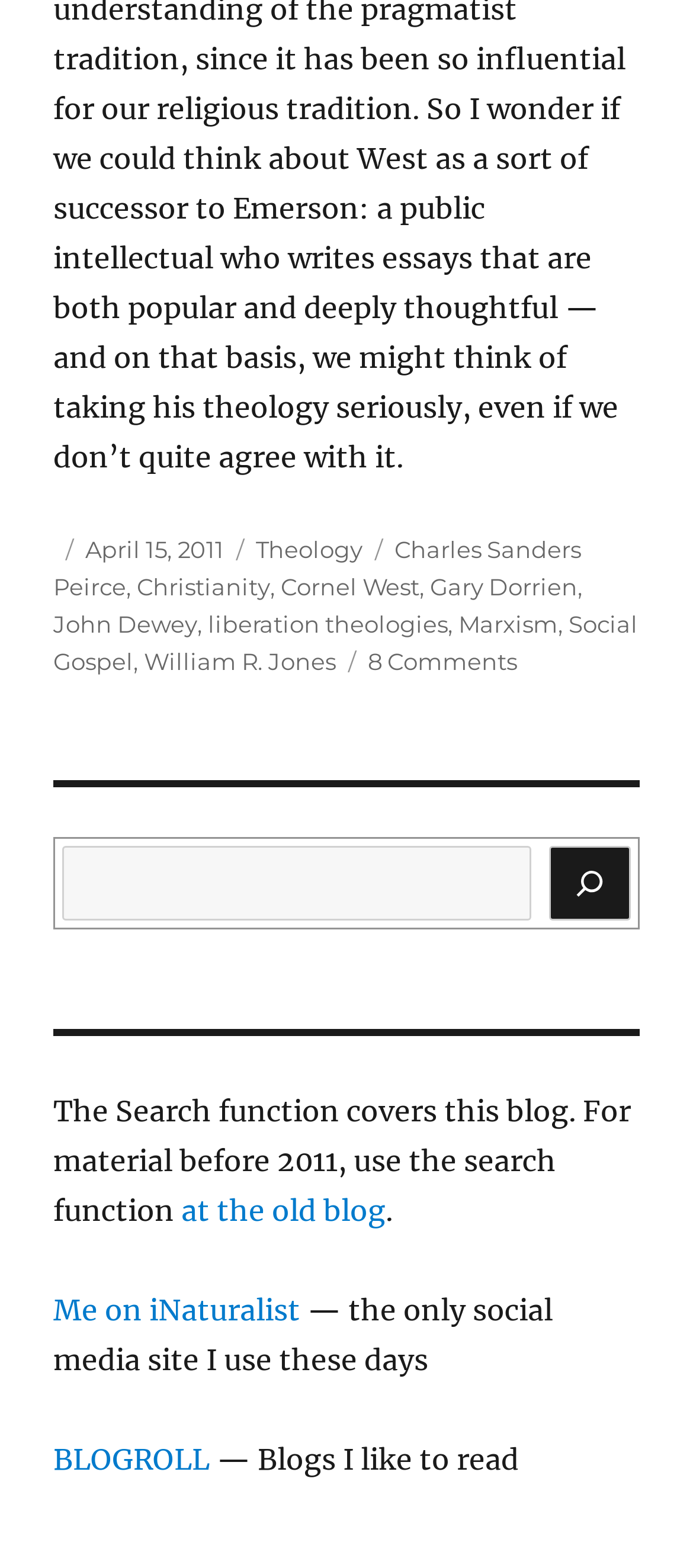Determine the bounding box coordinates for the clickable element required to fulfill the instruction: "Visit the old blog". Provide the coordinates as four float numbers between 0 and 1, i.e., [left, top, right, bottom].

[0.261, 0.76, 0.556, 0.783]